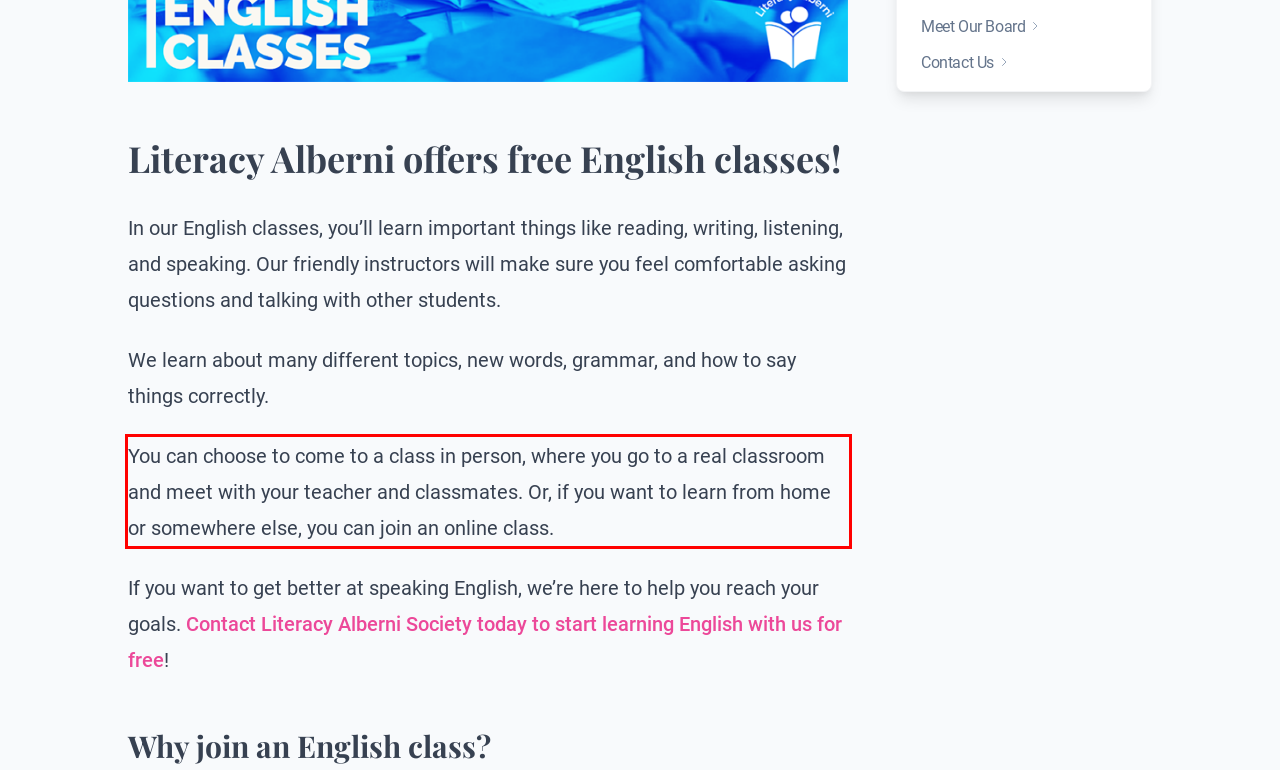Identify the text inside the red bounding box in the provided webpage screenshot and transcribe it.

You can choose to come to a class in person, where you go to a real classroom and meet with your teacher and classmates. Or, if you want to learn from home or somewhere else, you can join an online class.